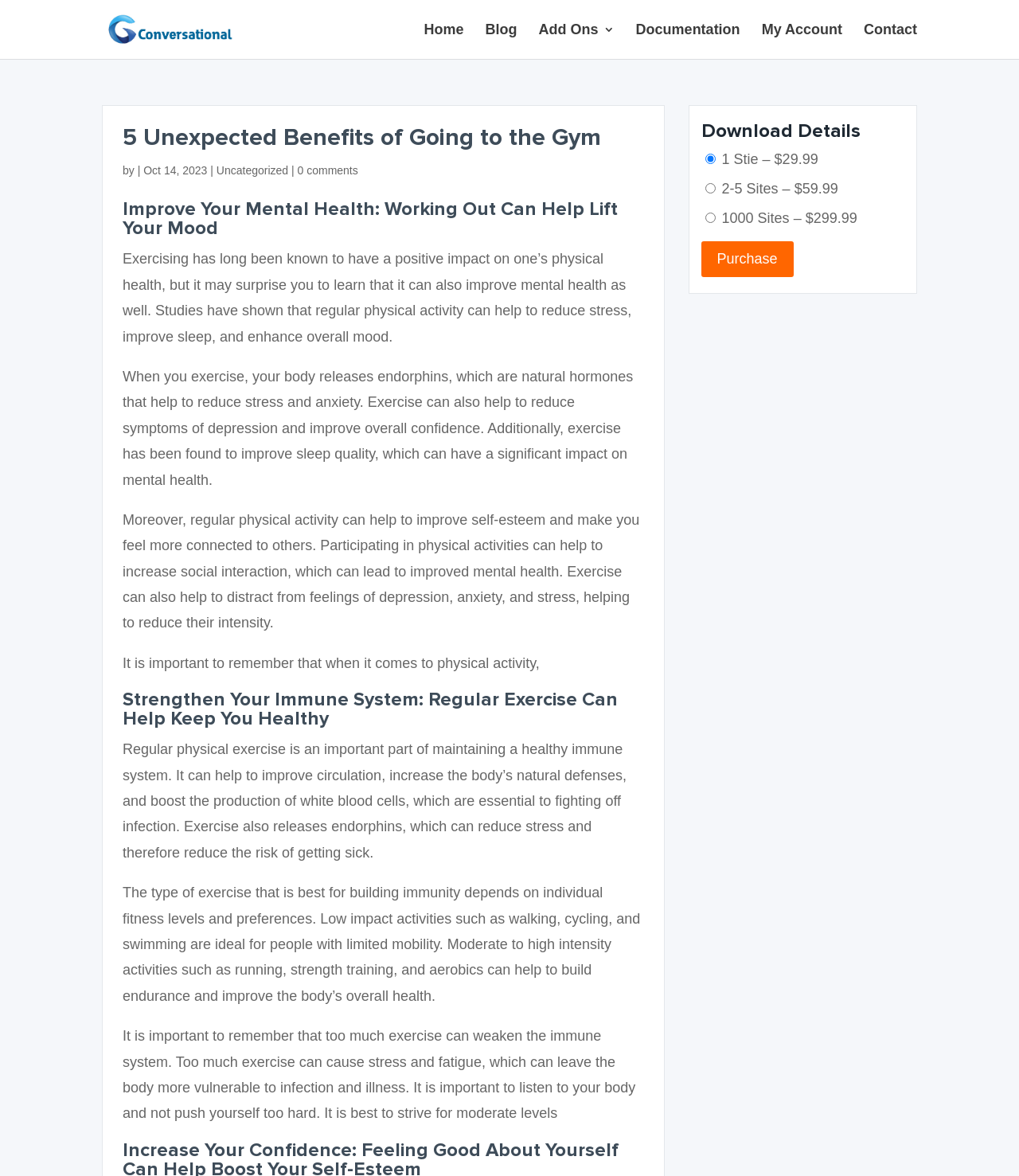Can you find the bounding box coordinates for the element that needs to be clicked to execute this instruction: "Click the 'Home' link"? The coordinates should be given as four float numbers between 0 and 1, i.e., [left, top, right, bottom].

[0.416, 0.02, 0.455, 0.05]